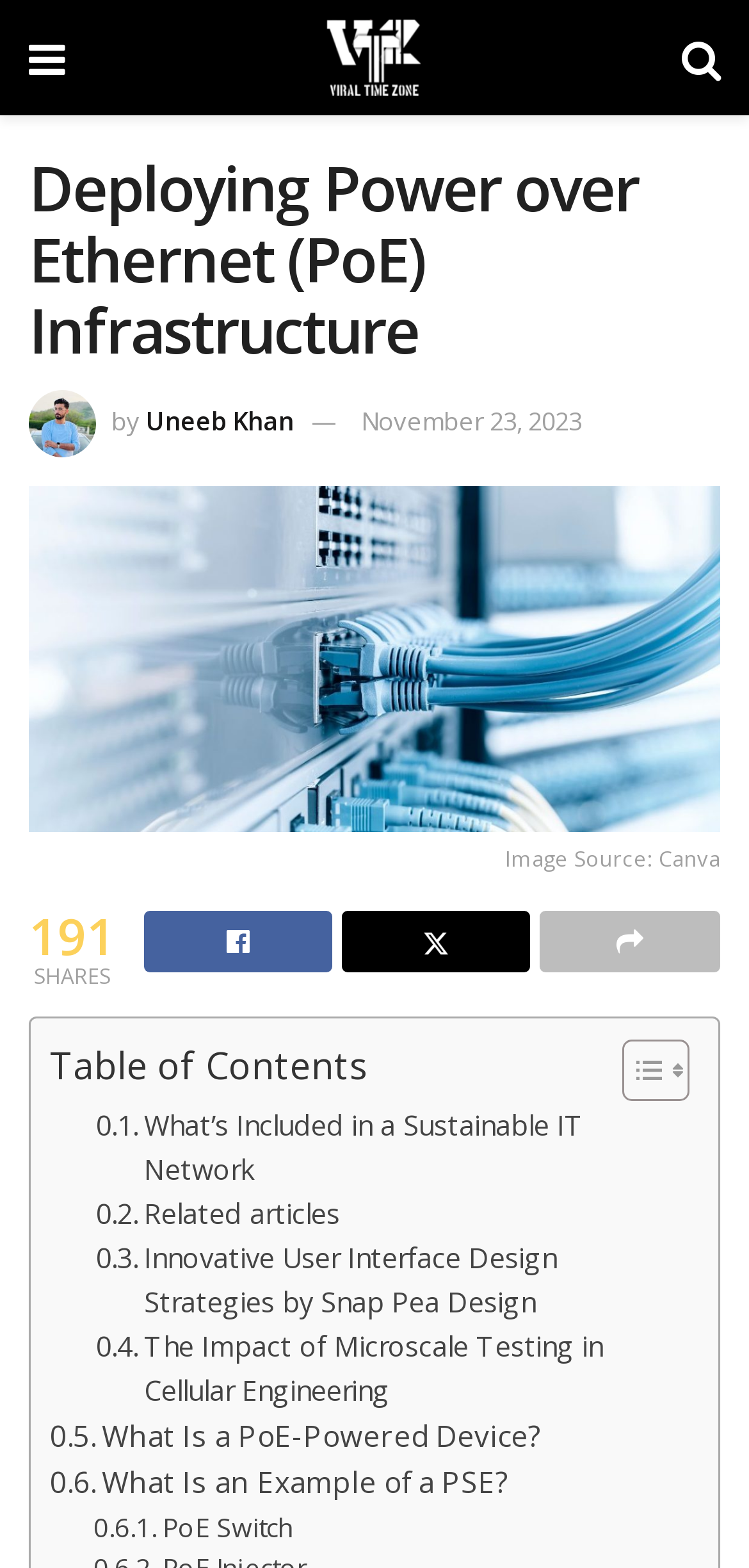Using the given element description, provide the bounding box coordinates (top-left x, top-left y, bottom-right x, bottom-right y) for the corresponding UI element in the screenshot: Share on Twitter

[0.456, 0.58, 0.708, 0.62]